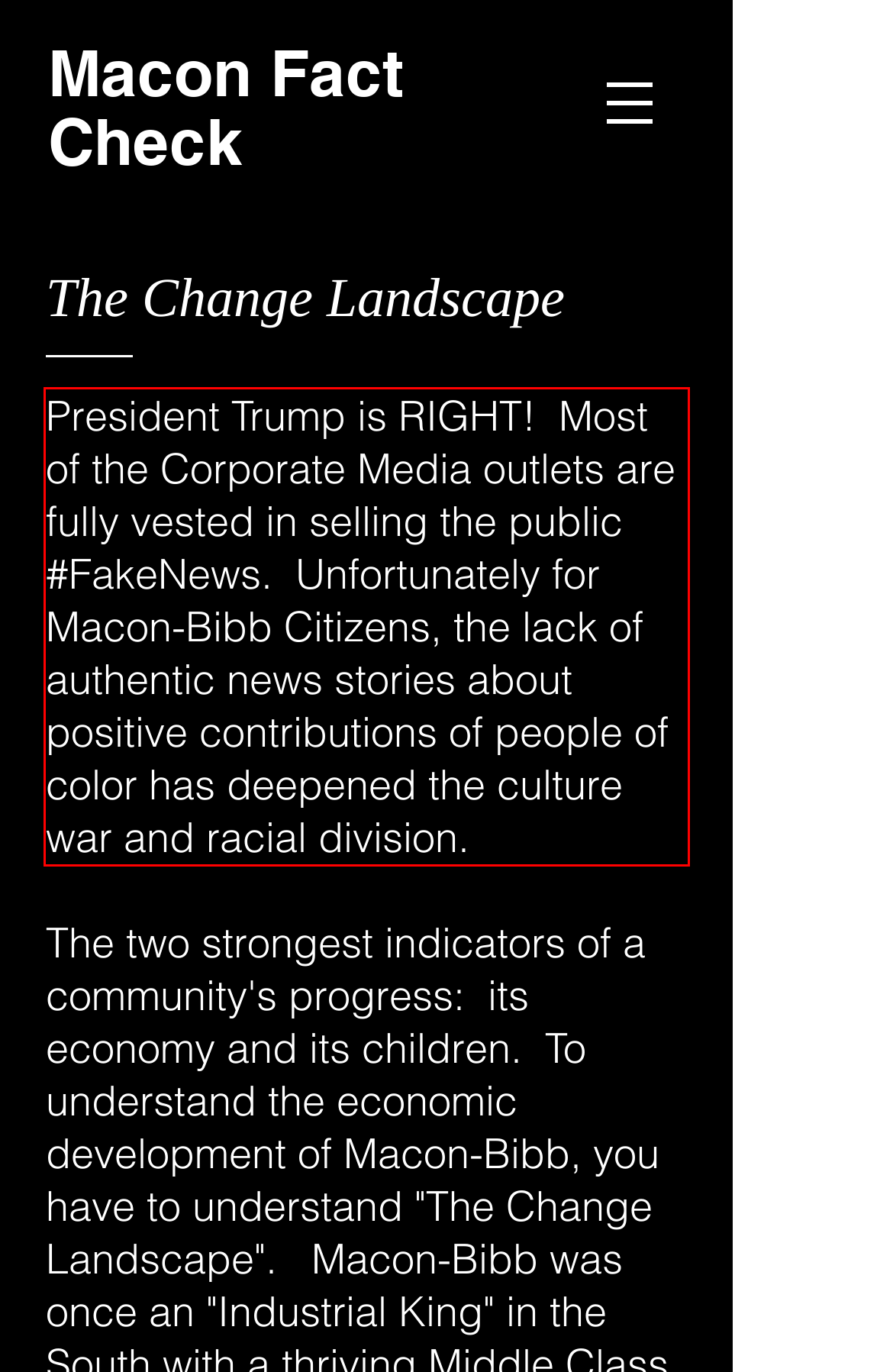Analyze the screenshot of the webpage that features a red bounding box and recognize the text content enclosed within this red bounding box.

President Trump is RIGHT! Most of the Corporate Media outlets are fully vested in selling the public #FakeNews. Unfortunately for Macon-Bibb Citizens, the lack of authentic news stories about positive contributions of people of color has deepened the culture war and racial division.